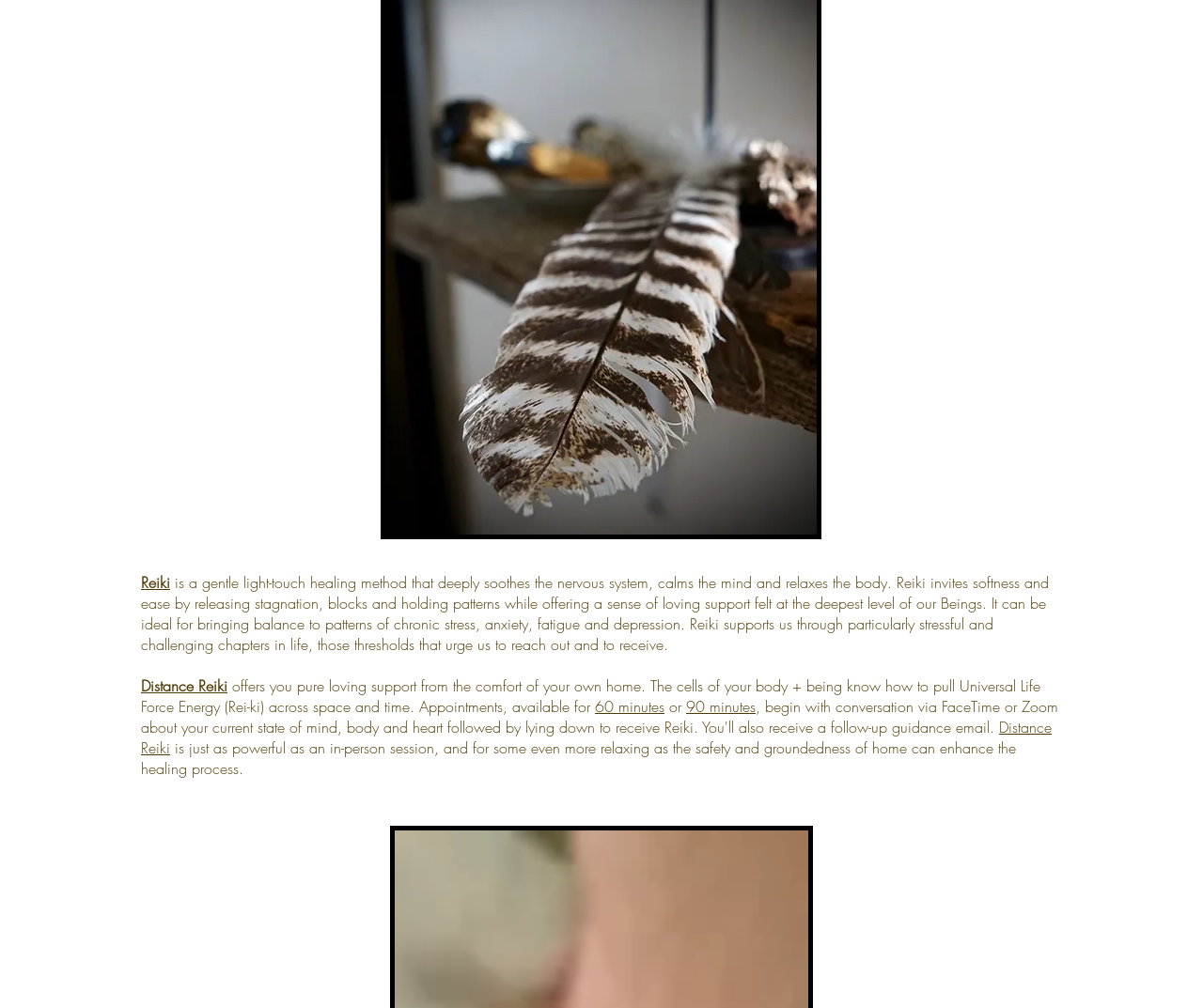Is Distance Reiki as effective as in-person sessions?
Answer the question with a detailed and thorough explanation.

The webpage states that Distance Reiki is just as powerful as an in-person session, and for some, it can even be more relaxing due to the safety and groundedness of being at home, which can enhance the healing process.